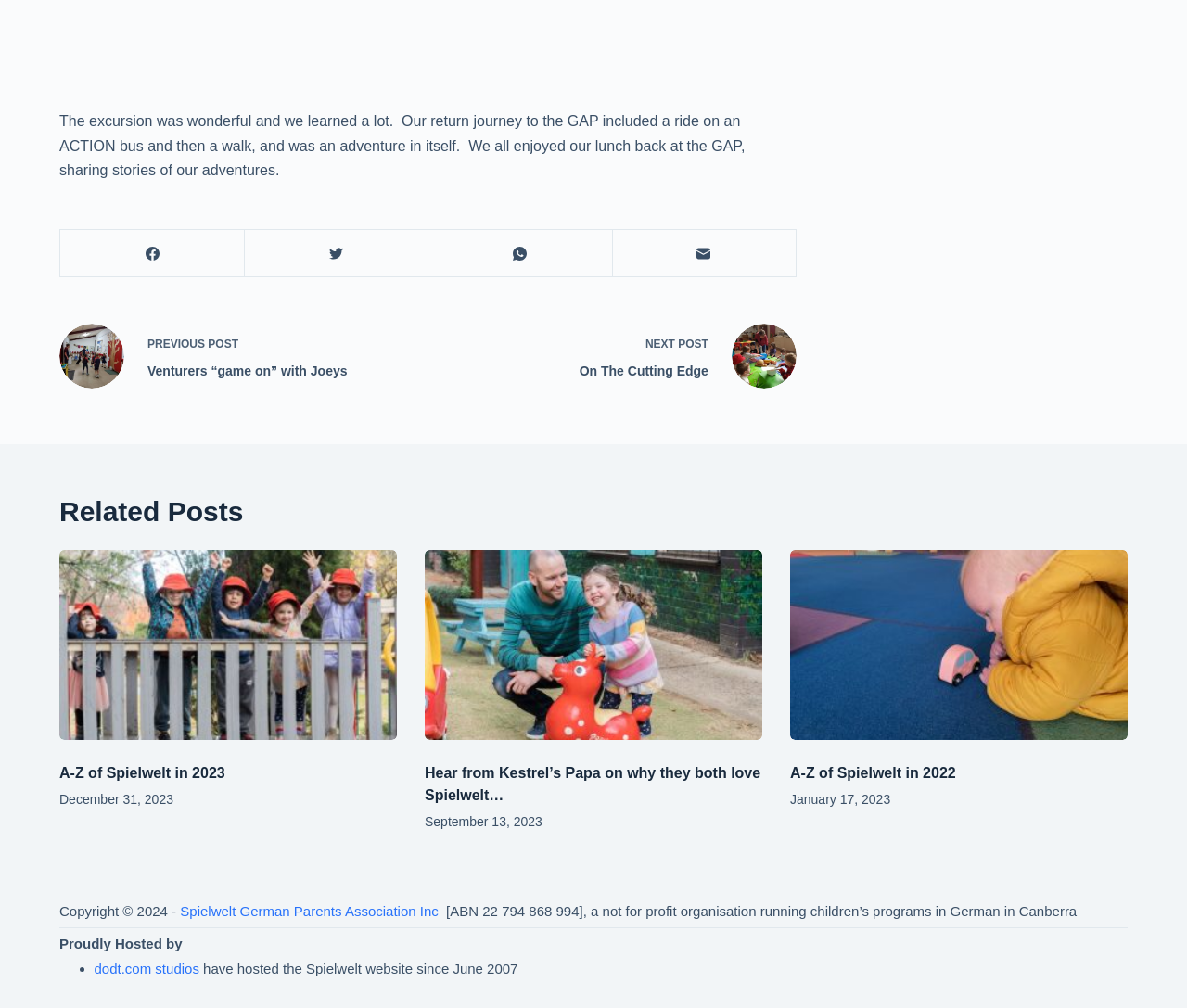Please answer the following question as detailed as possible based on the image: 
What is the title of the first related post?

I looked at the related posts section and found the first article with a heading 'A-Z of Spielwelt in 2023', so the title of the first related post is 'A-Z of Spielwelt in 2023'.